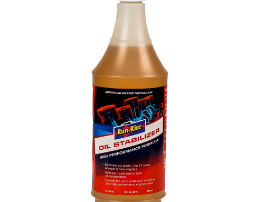Give a concise answer using only one word or phrase for this question:
What is the primary function of the product?

Oil stabilization